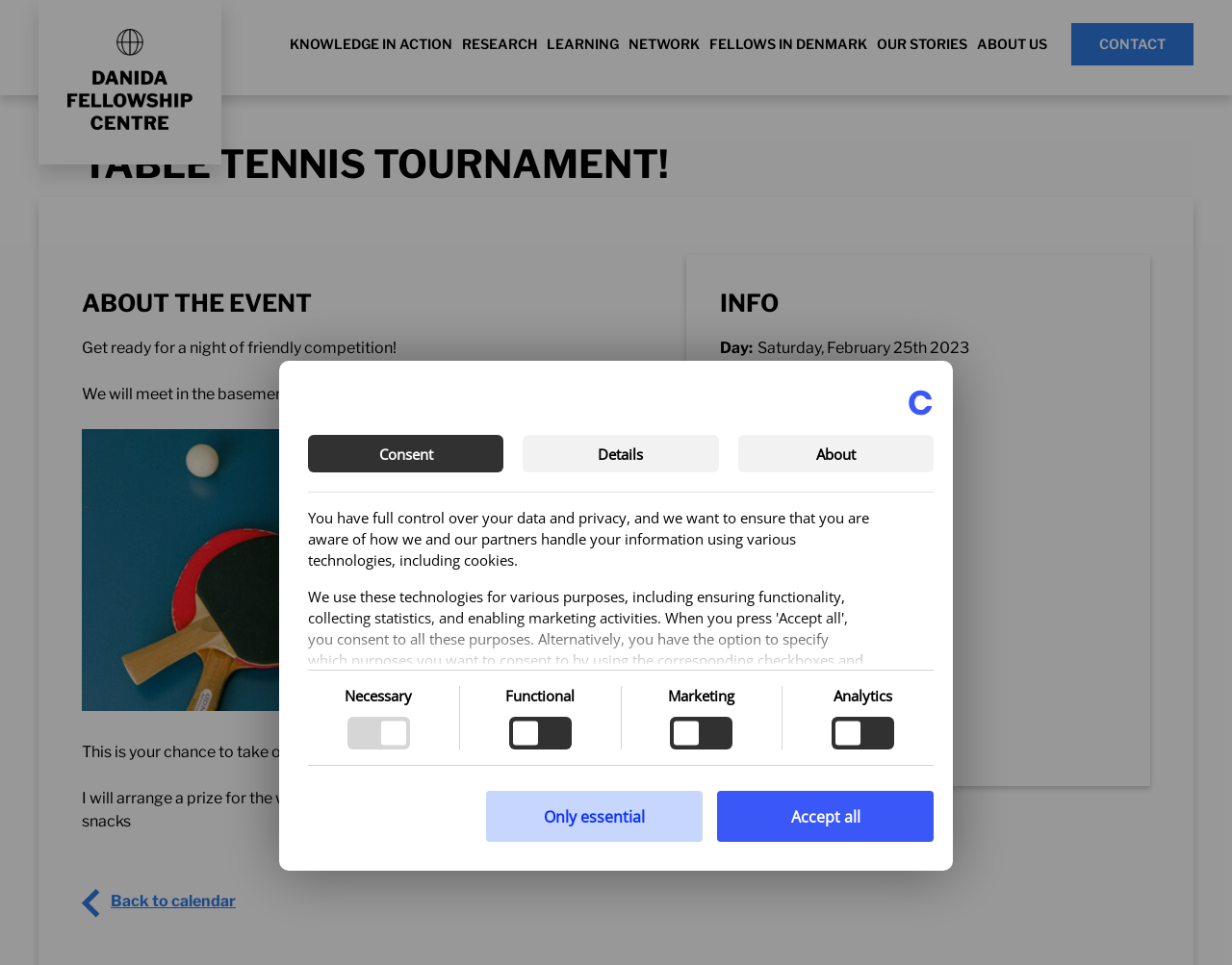Explain the features and main sections of the webpage comprehensively.

This webpage is about a table tennis tournament organized by DFC (dfcentre). At the top, there is a banner with the site's logo and a navigation menu with links to various sections of the website, including "KNOWLEDGE IN ACTION", "RESEARCH", "LEARNING", "NETWORK", "FELLOWS IN DENMARK", "OUR STORIES", "ABOUT US", and "CONTACT".

Below the navigation menu, there is a heading "TABLE TENNIS TOURNAMENT!" followed by a brief description of the event, including the date, time, and location. The description also mentions that the winner will receive a prize and that coffee, tea, and snacks will be provided.

On the left side of the page, there is a section with details about the event, including the day, time, price, and meeting place. On the right side, there is a section with information about the tournament, including the minimum and maximum number of participants and the name of the student who is the current champion.

At the bottom of the page, there is a section about cookies and privacy, with a brief description of how the website handles user data and cookies. There are also links to more information about the website's privacy policy and a button to accept or decline cookies.

Additionally, there are several images on the page, including the dfcentre logo, a WP Nordic Cookie Care logo, and an external link icon. There are also several buttons and checkboxes for managing cookie preferences.